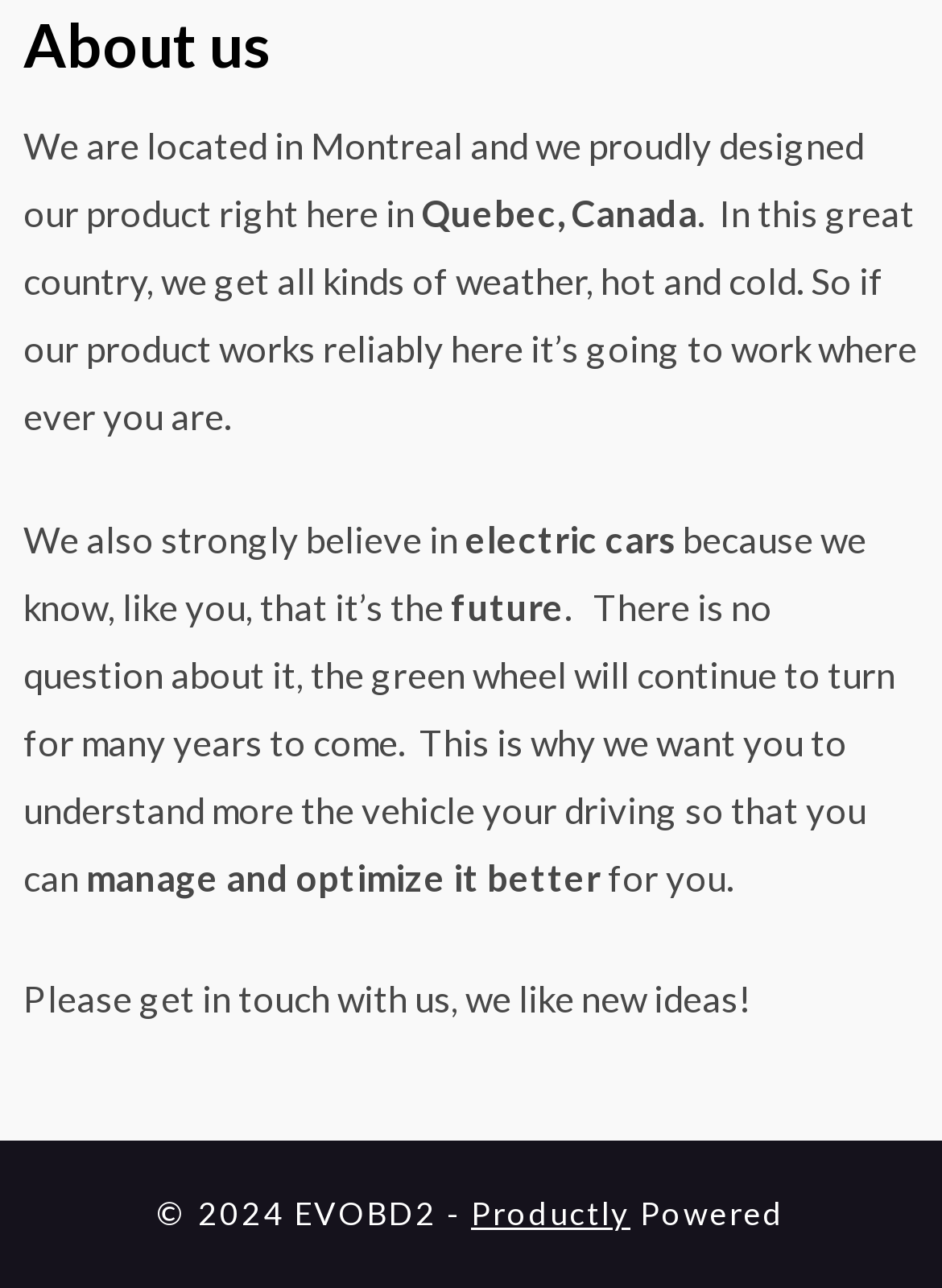Find the bounding box of the UI element described as follows: "Productly".

[0.5, 0.927, 0.669, 0.957]